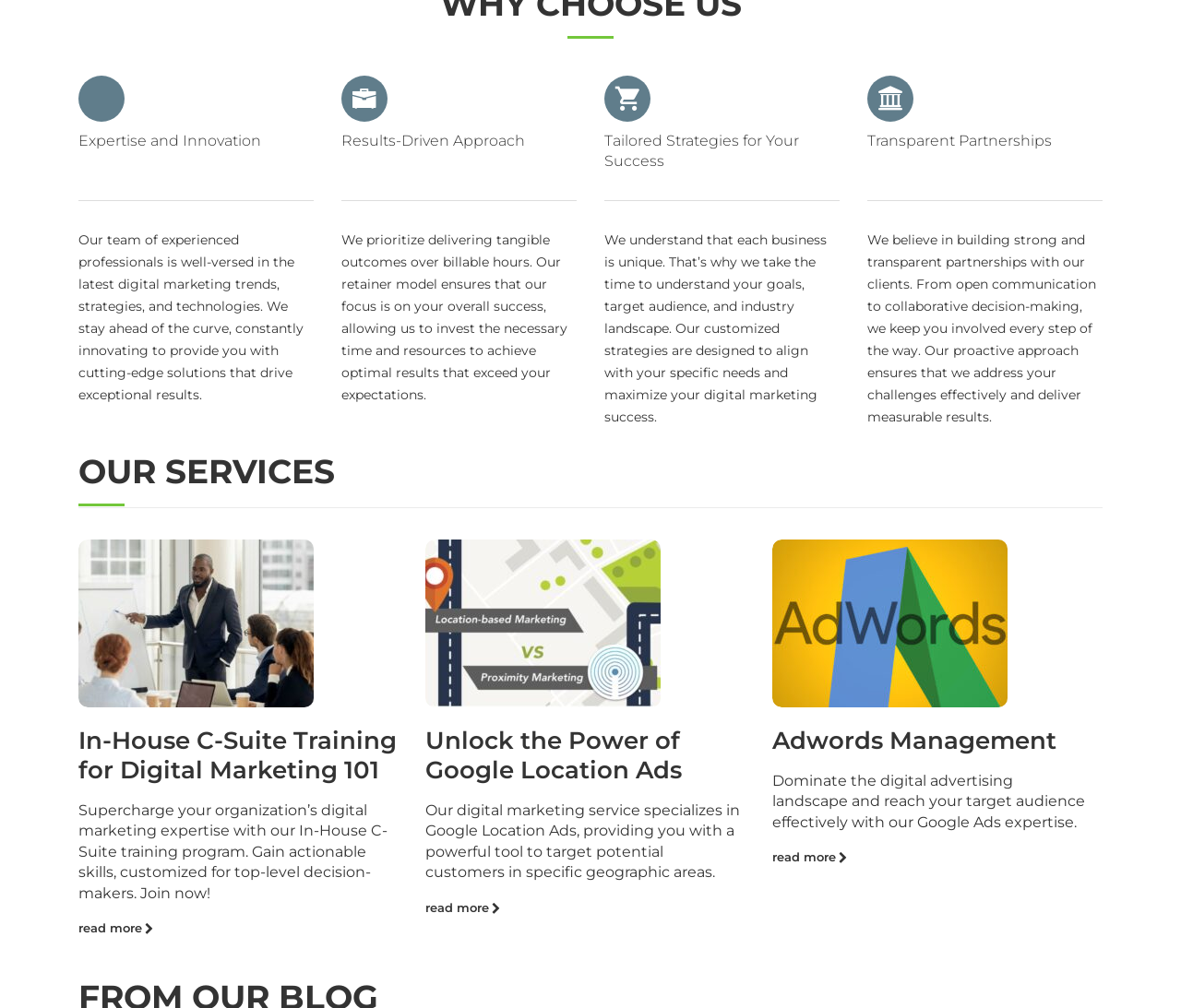What is the benefit of the customized strategies?
Can you provide a detailed and comprehensive answer to the question?

The customized strategies are designed to align with the client's specific needs and maximize their digital marketing success, as stated in the StaticText element with ID 448.